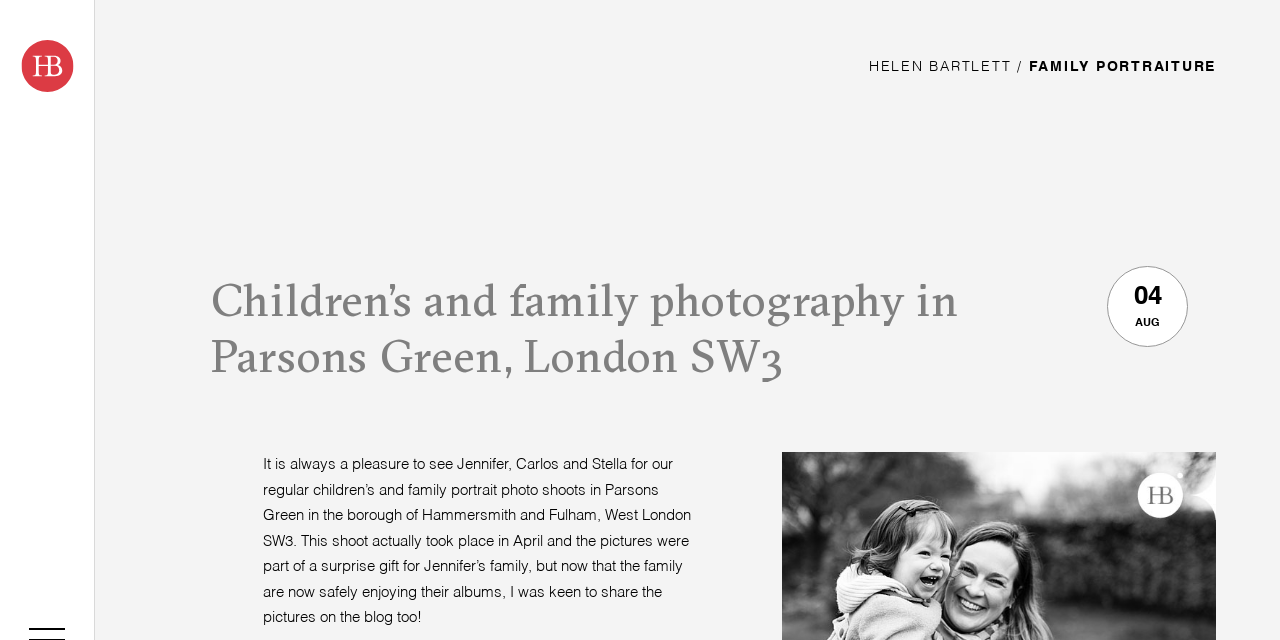Provide a one-word or brief phrase answer to the question:
What is the date of the blog post?

04 AUG